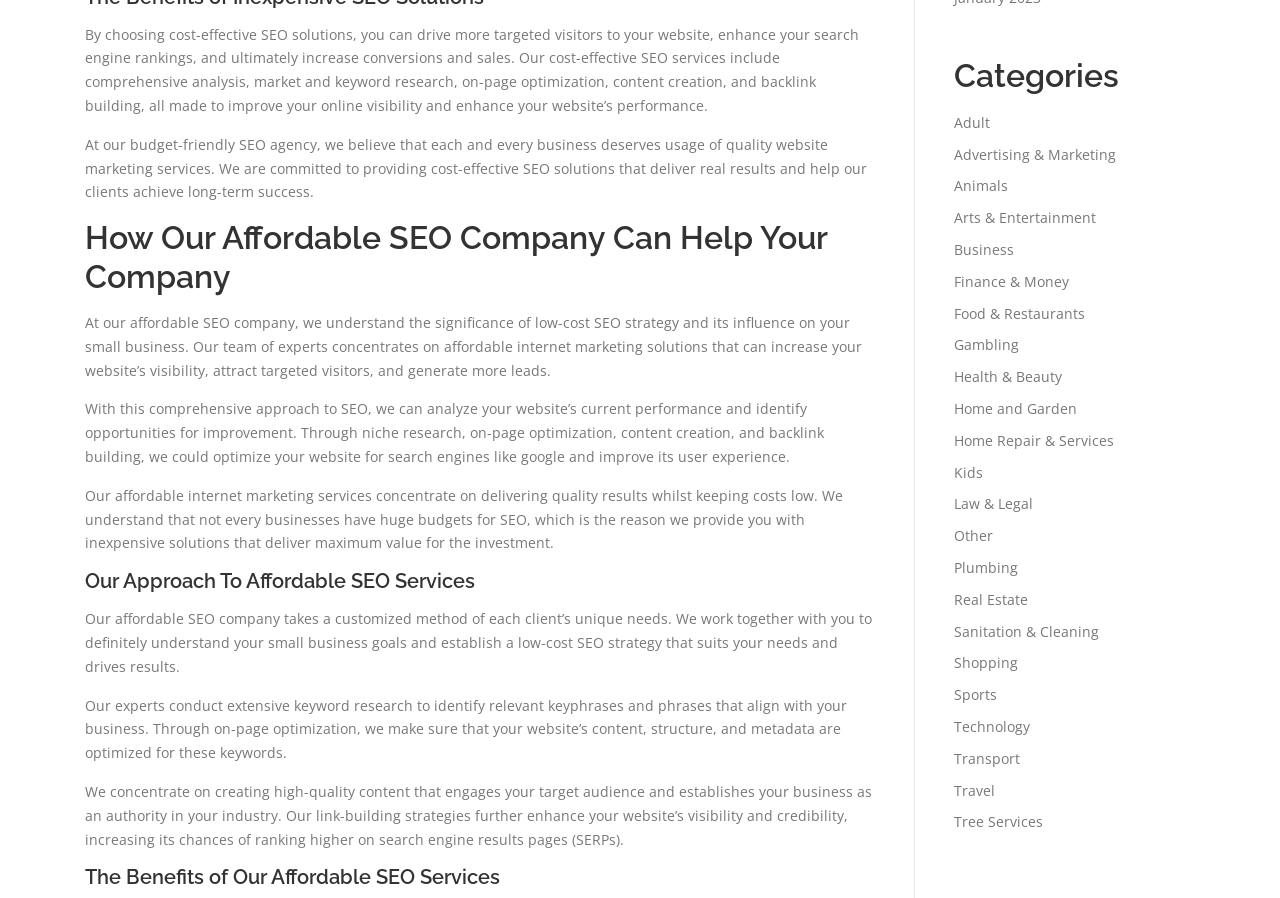Please answer the following question using a single word or phrase: 
What is the benefit of the company's link-building strategies?

Increase website's visibility